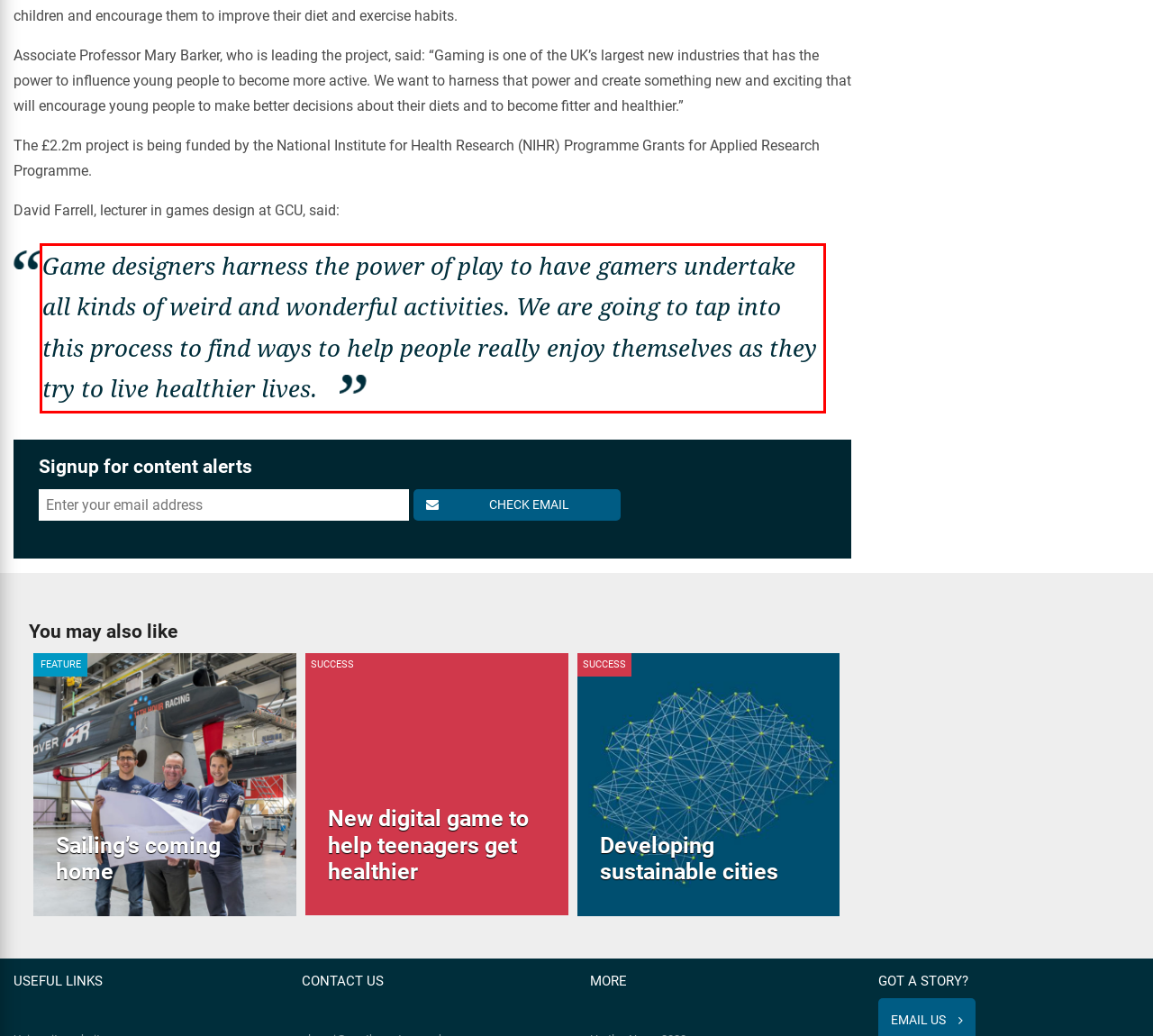Please recognize and transcribe the text located inside the red bounding box in the webpage image.

Game designers harness the power of play to have gamers undertake all kinds of weird and wonderful activities. We are going to tap into this process to find ways to help people really enjoy themselves as they try to live healthier lives.